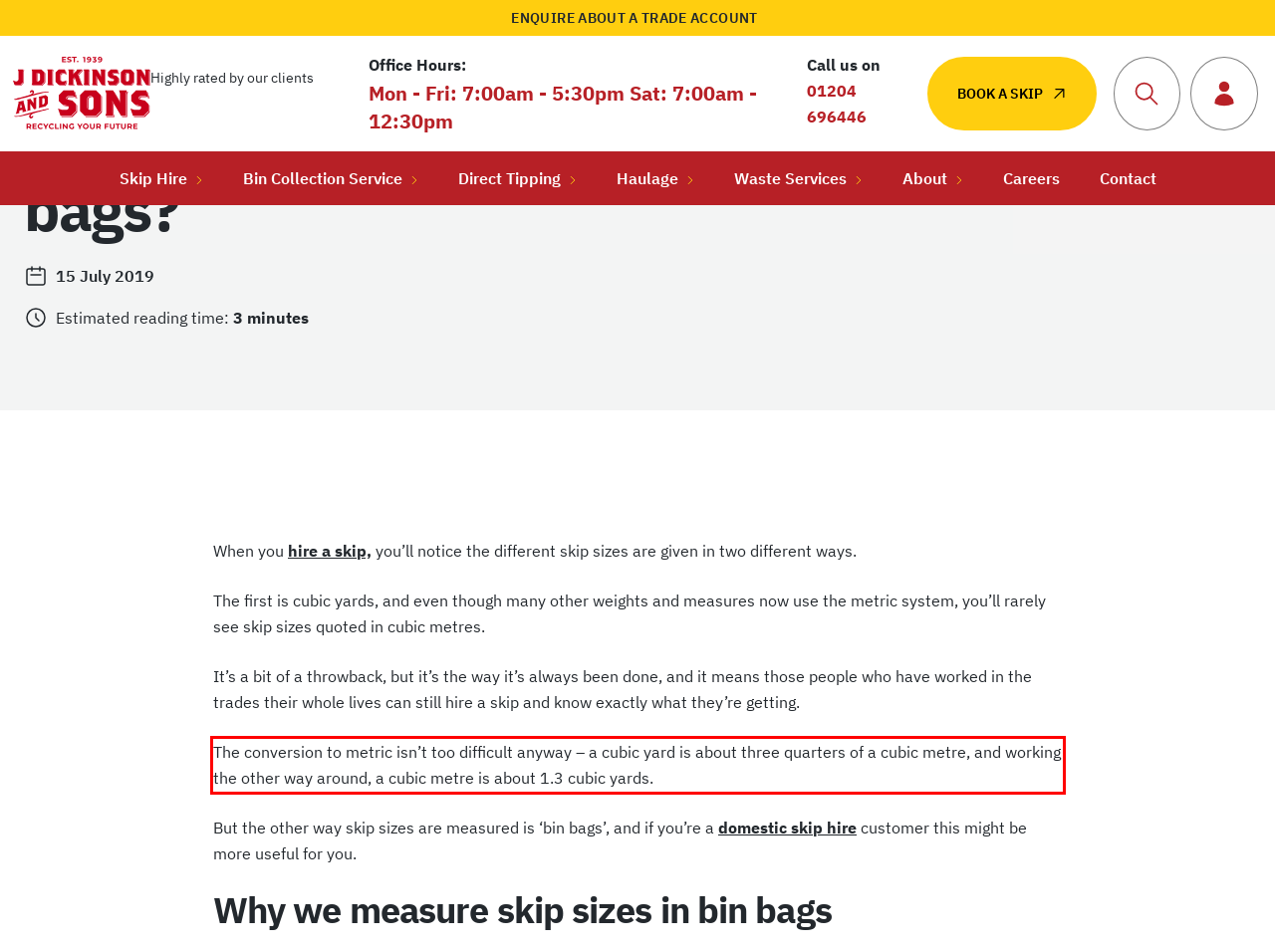With the given screenshot of a webpage, locate the red rectangle bounding box and extract the text content using OCR.

The conversion to metric isn’t too difficult anyway – a cubic yard is about three quarters of a cubic metre, and working the other way around, a cubic metre is about 1.3 cubic yards.